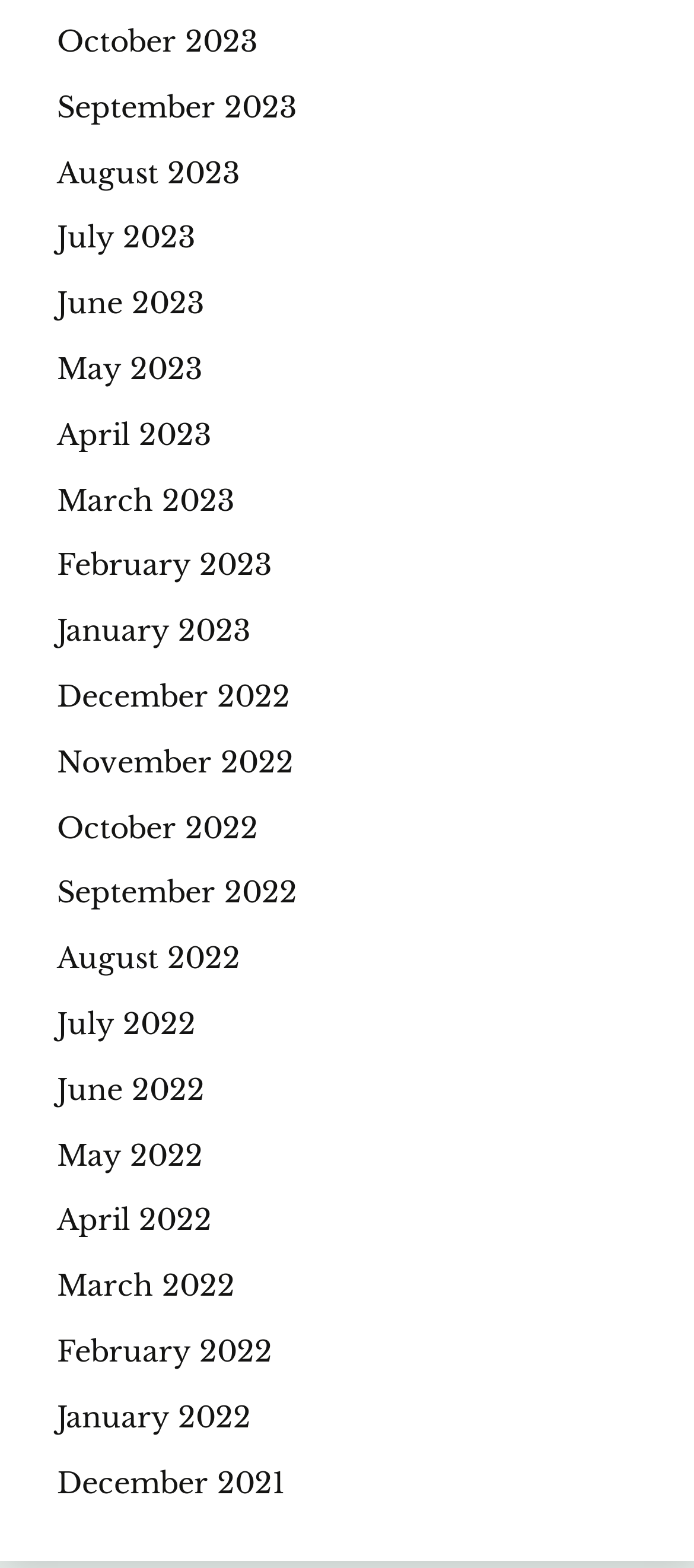What is the earliest month listed?
Refer to the screenshot and respond with a concise word or phrase.

December 2021